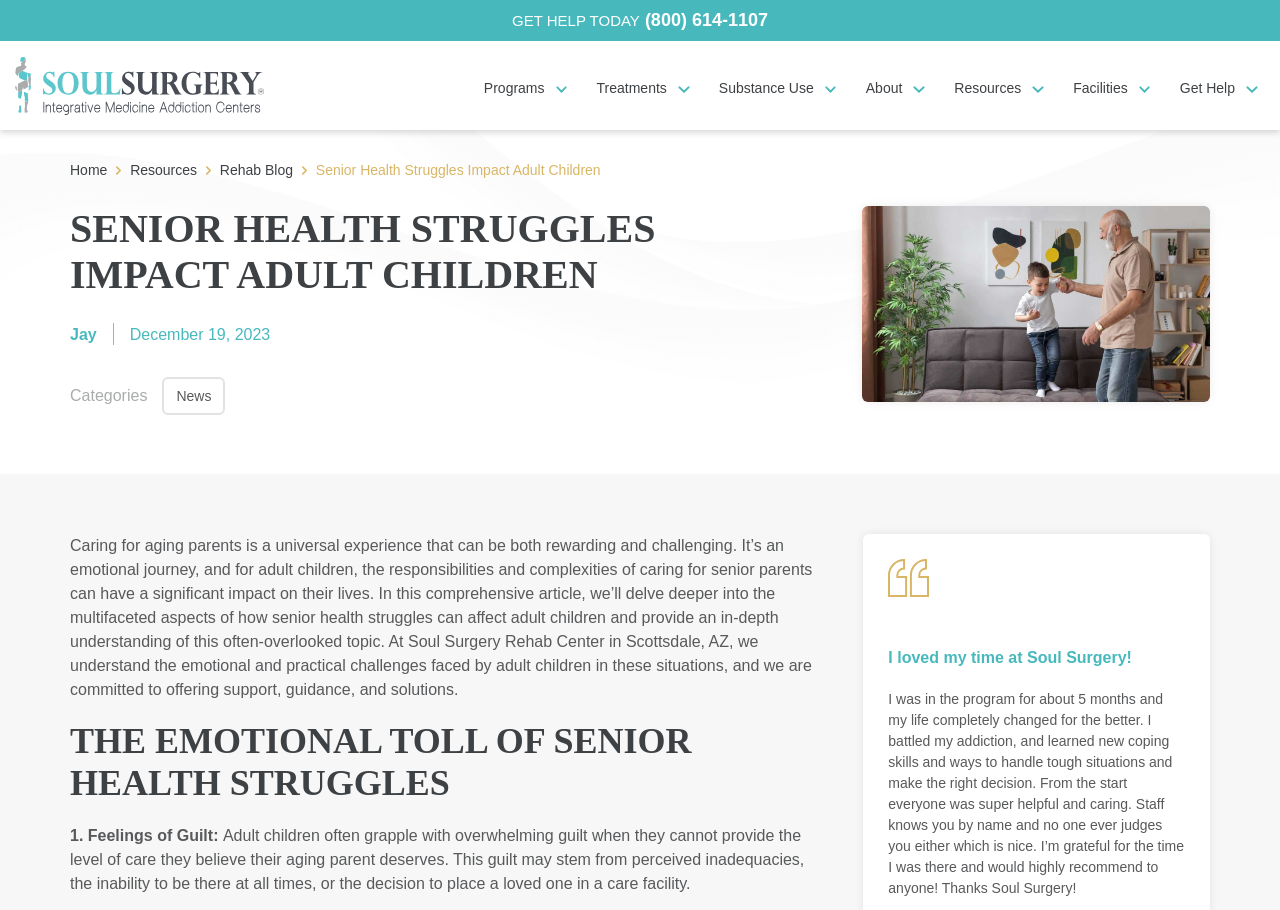Please find the bounding box for the UI component described as follows: "Rehab Blog".

[0.172, 0.178, 0.229, 0.196]